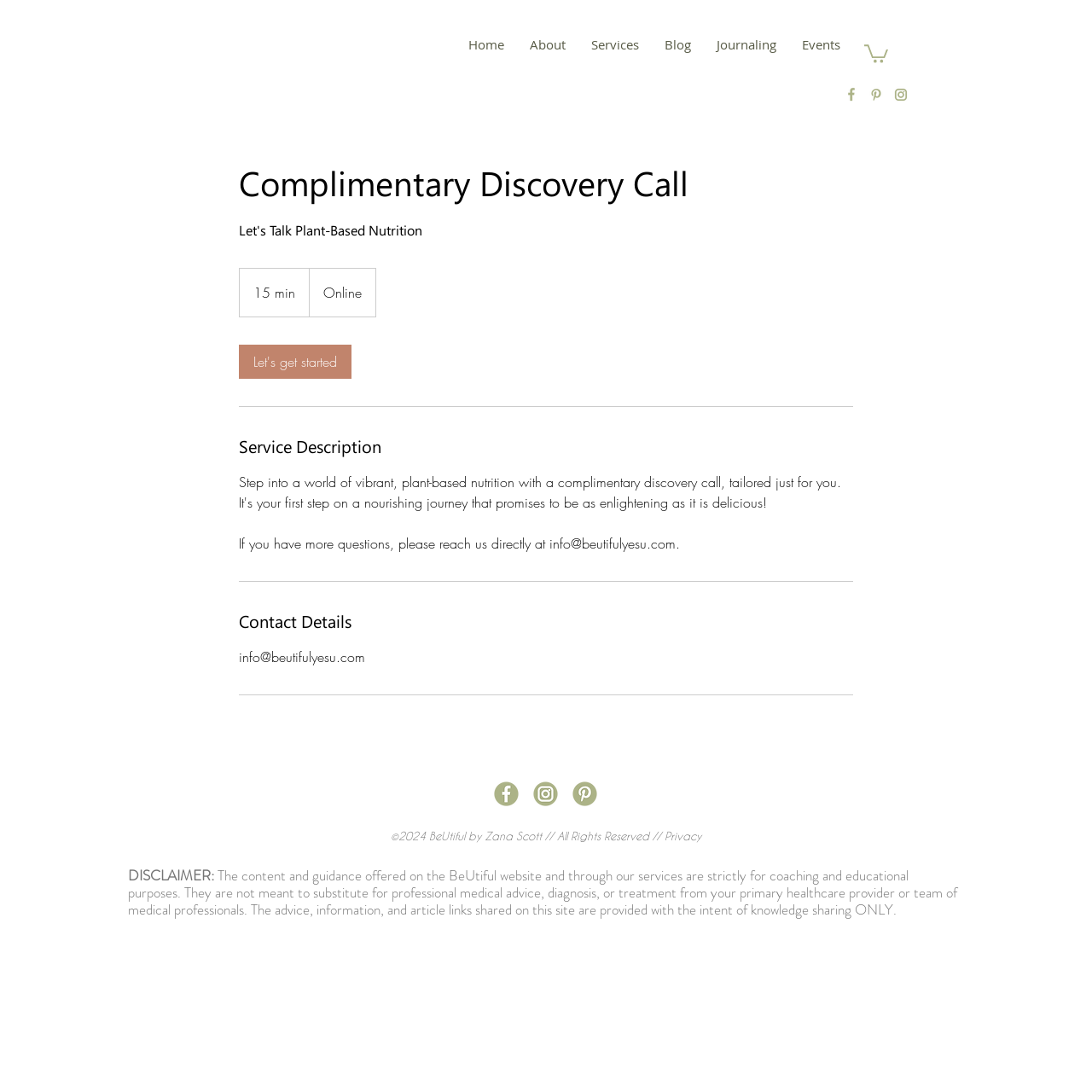What is the duration of the complimentary discovery call?
Please provide a comprehensive answer based on the contents of the image.

I found the answer by looking at the section 'Complimentary Discovery Call details' on the webpage, where it mentions '15 min' as the duration of the call.